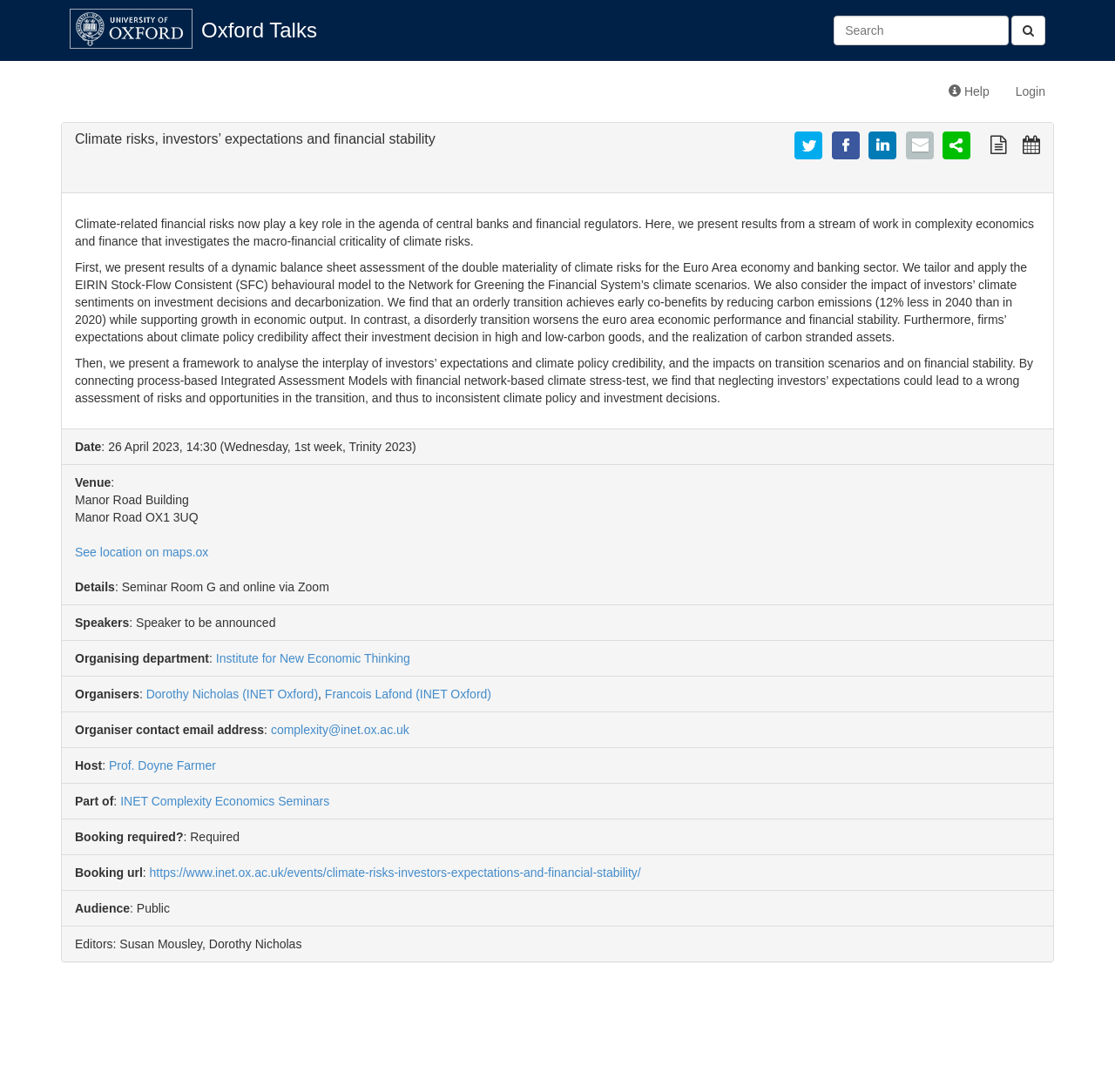Who is the host of this event?
Answer the question based on the image using a single word or a brief phrase.

Prof. Doyne Farmer